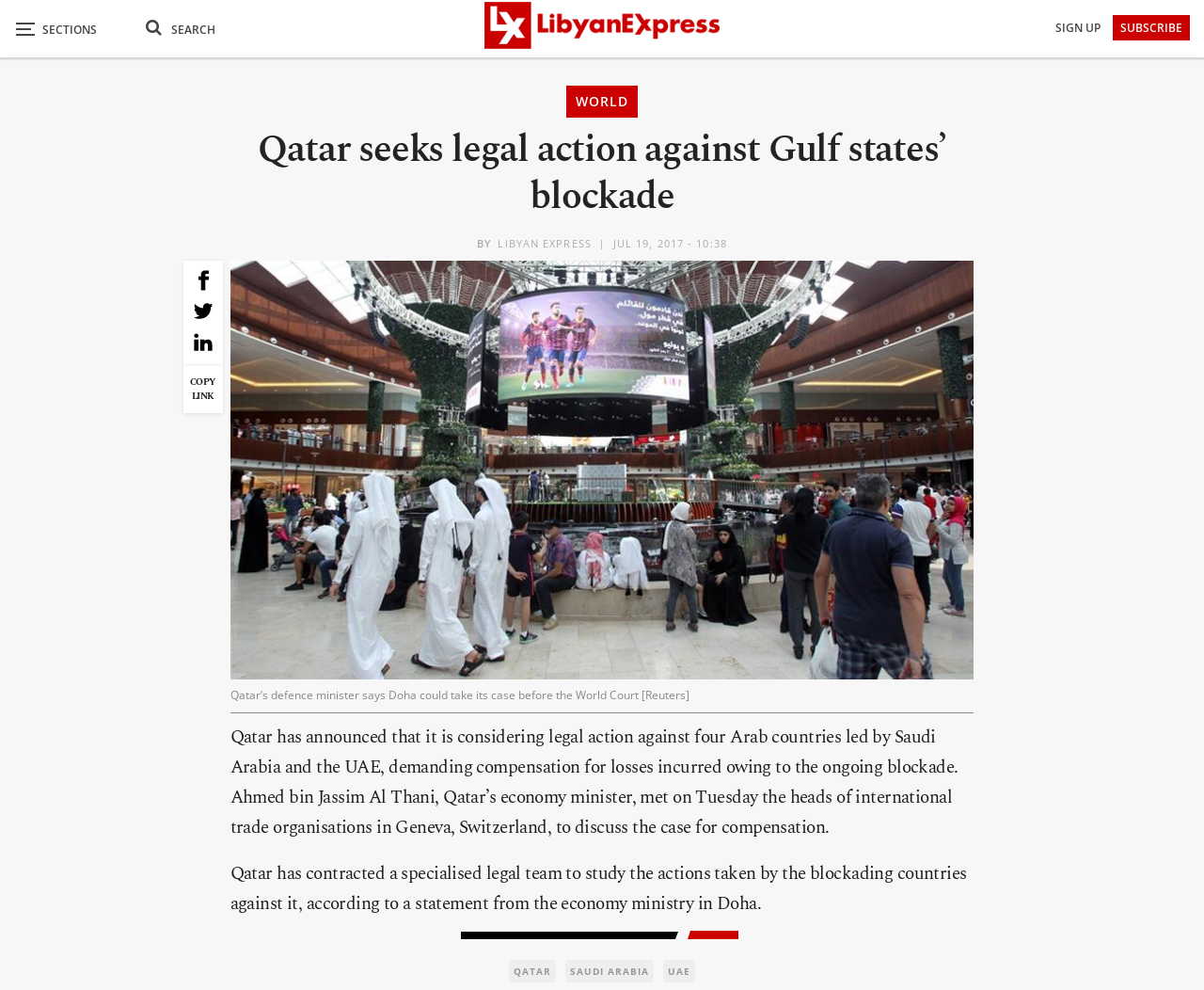Find the bounding box coordinates of the element you need to click on to perform this action: 'Check the publication date'. The coordinates should be represented by four float values between 0 and 1, in the format [left, top, right, bottom].

[0.508, 0.239, 0.604, 0.253]